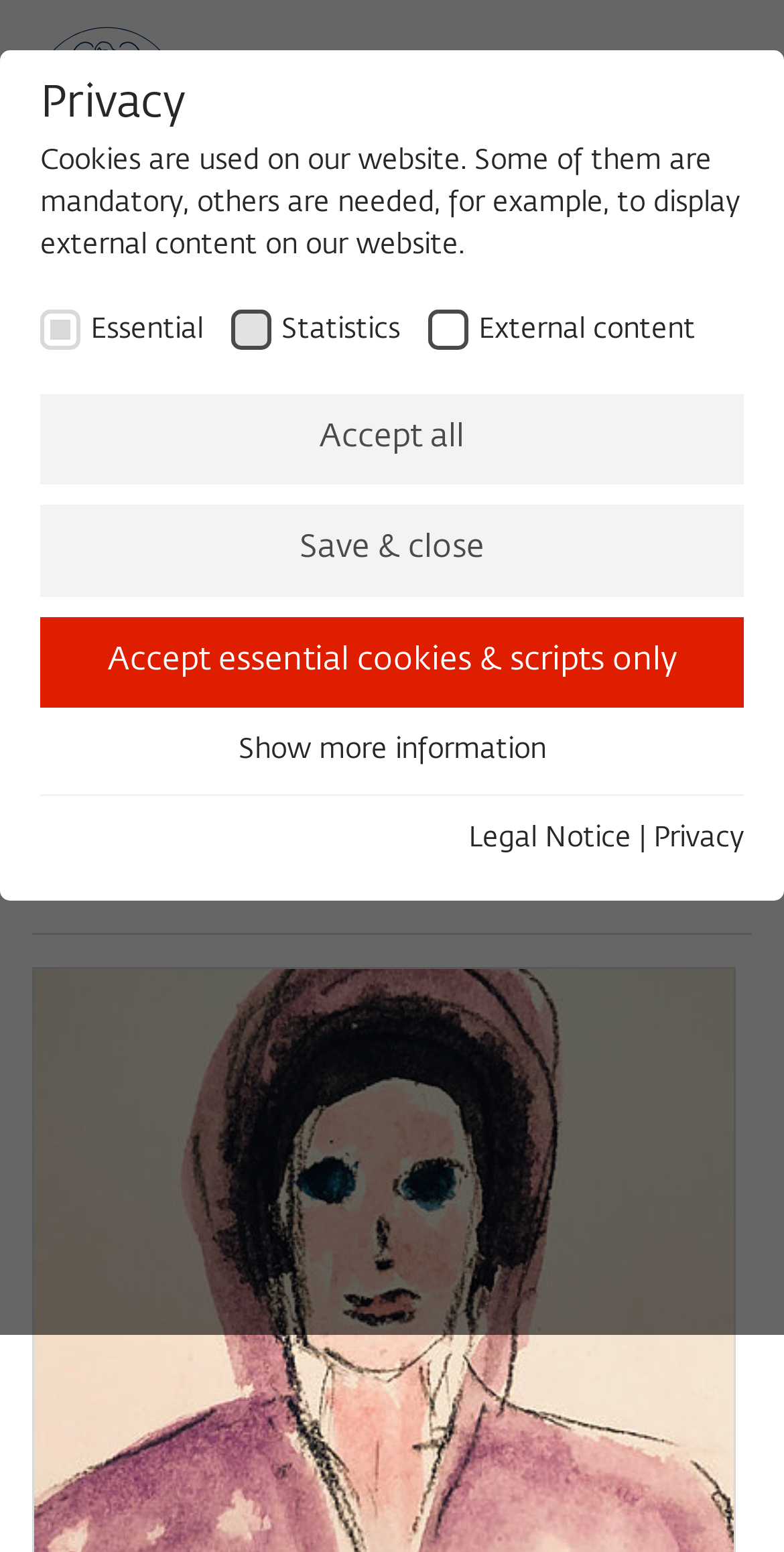Bounding box coordinates are specified in the format (top-left x, top-left y, bottom-right x, bottom-right y). All values are floating point numbers bounded between 0 and 1. Please provide the bounding box coordinate of the region this sentence describes: title="Return to the homepage"

[0.041, 0.017, 0.959, 0.113]